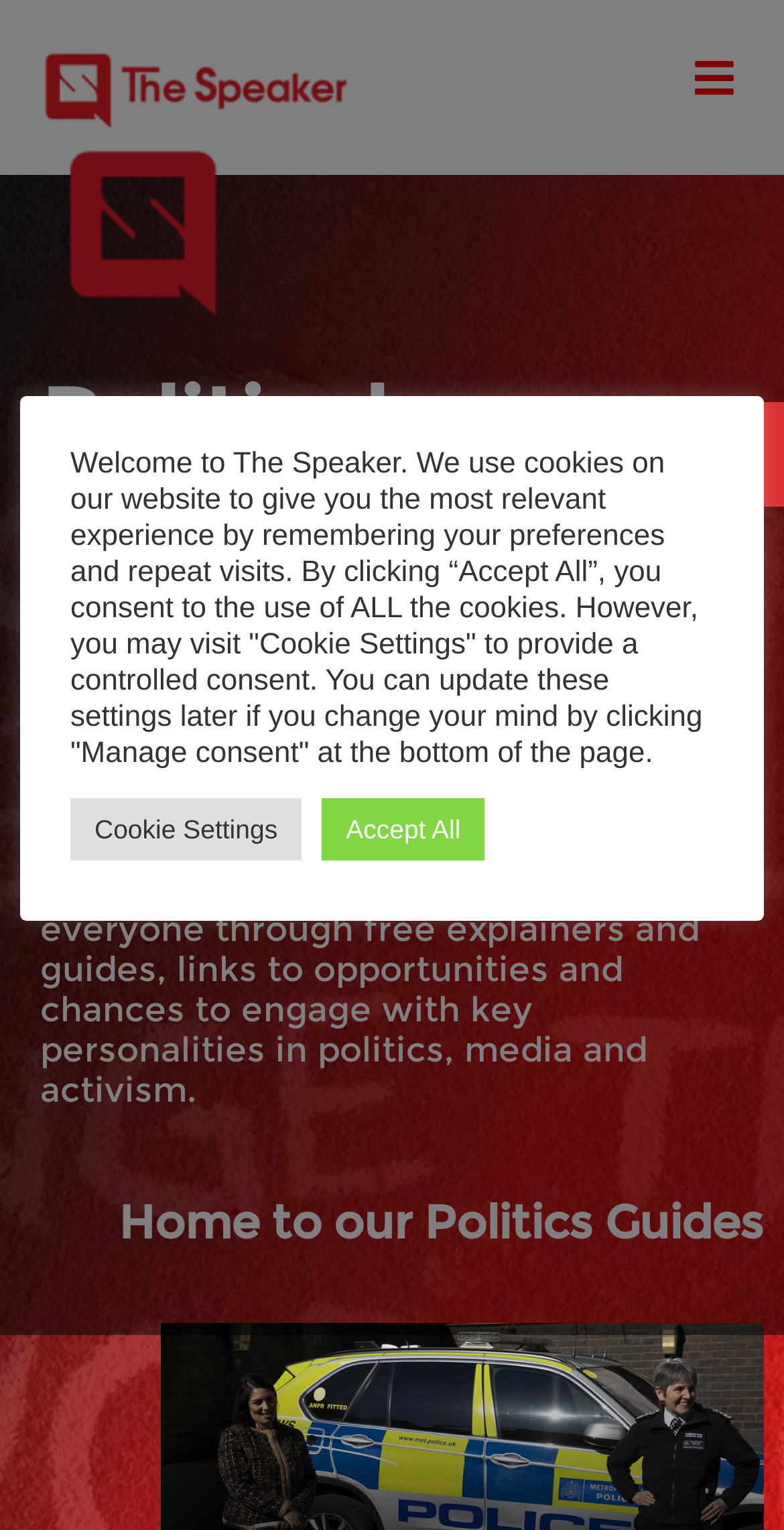Please find and generate the text of the main header of the webpage.

Explaining Politics: France